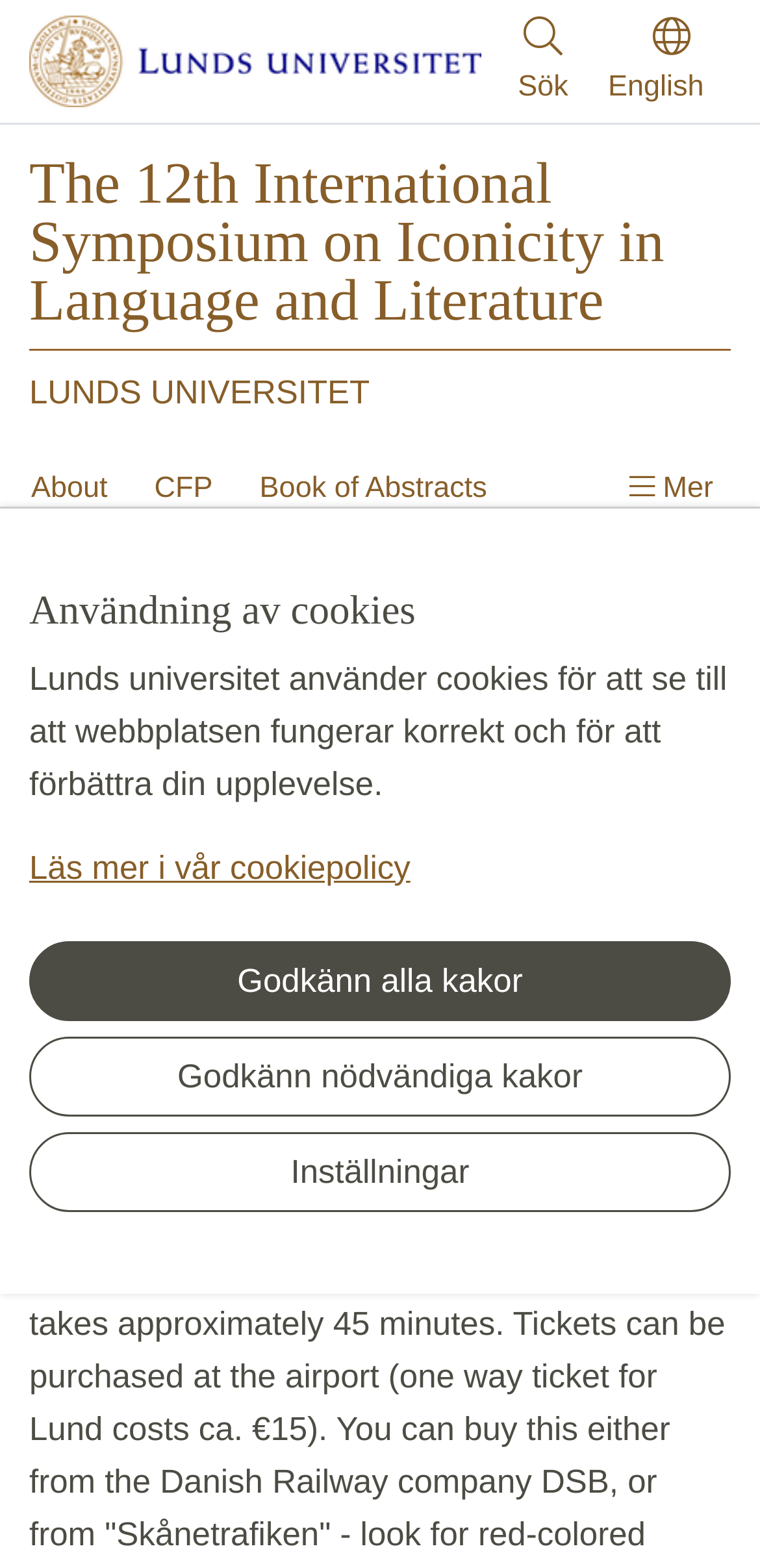Can you pinpoint the bounding box coordinates for the clickable element required for this instruction: "Open the menu"? The coordinates should be four float numbers between 0 and 1, i.e., [left, top, right, bottom].

[0.021, 0.288, 0.787, 0.34]